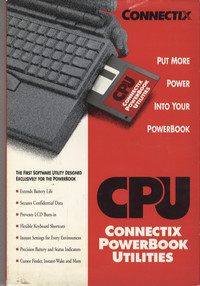Detail the scene depicted in the image with as much precision as possible.

The image showcases the cover of "Connectix PowerBook Utilities 2.0," a software utility specifically designed for Apple PowerBook users. Prominently featured is the logo "CPU," which stands for Connectix PowerBook Utilities, conveying a promise to enhance the performance of PowerBook devices. The cover highlights key features of the software, such as extending battery life, securing confidential data, preventing LCD burn-in, and providing flexible keyboard shortcuts. The vivid red background is contrasted by clear text, emphasizing the utility's benefits while also presenting a sleek image of a diskette, symbolizing software technology of the era. This product, released in 1992, reflects the innovative tools developed for enhancing the functionality of early laptop computers.